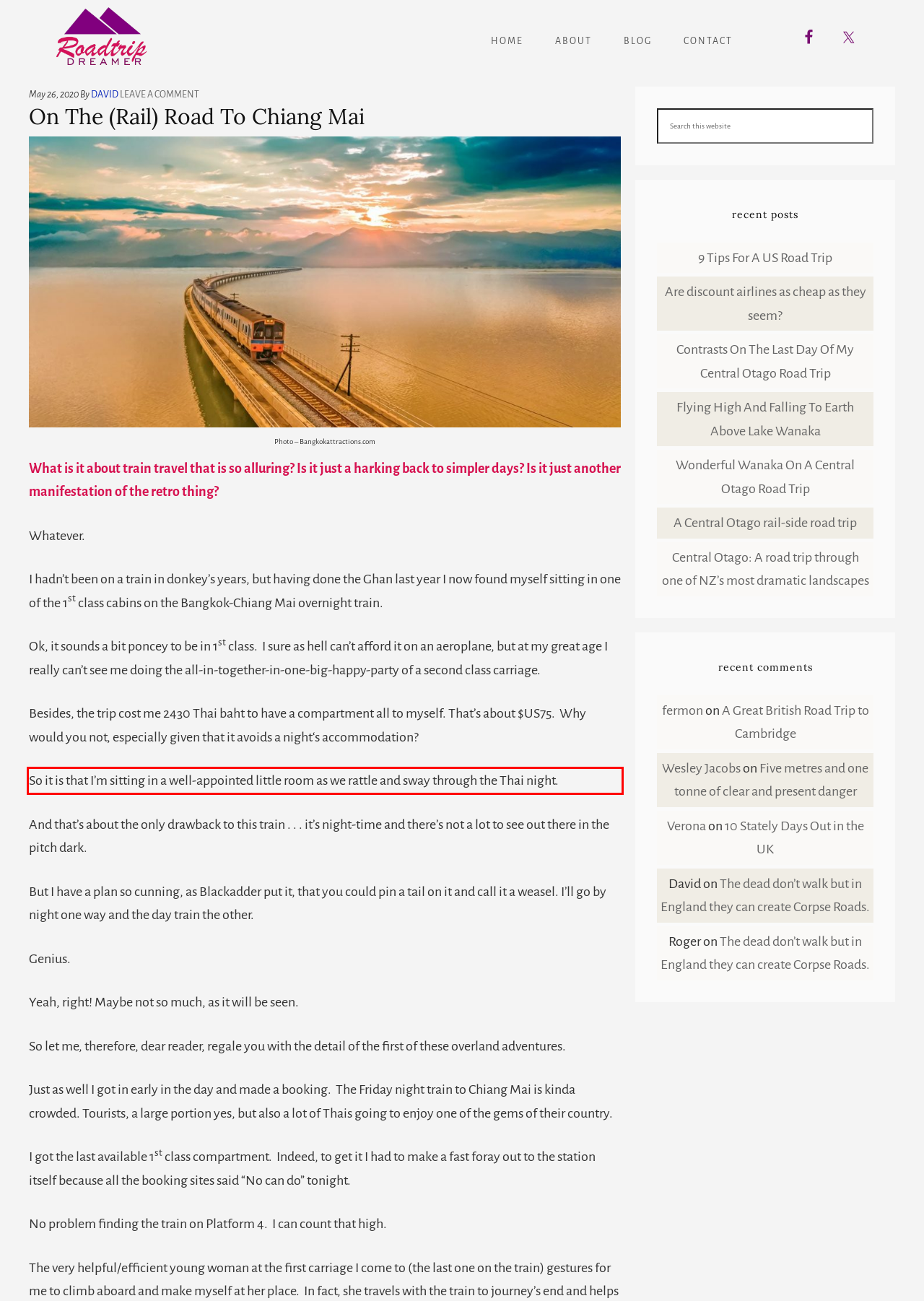Within the screenshot of a webpage, identify the red bounding box and perform OCR to capture the text content it contains.

So it is that I’m sitting in a well-appointed little room as we rattle and sway through the Thai night.